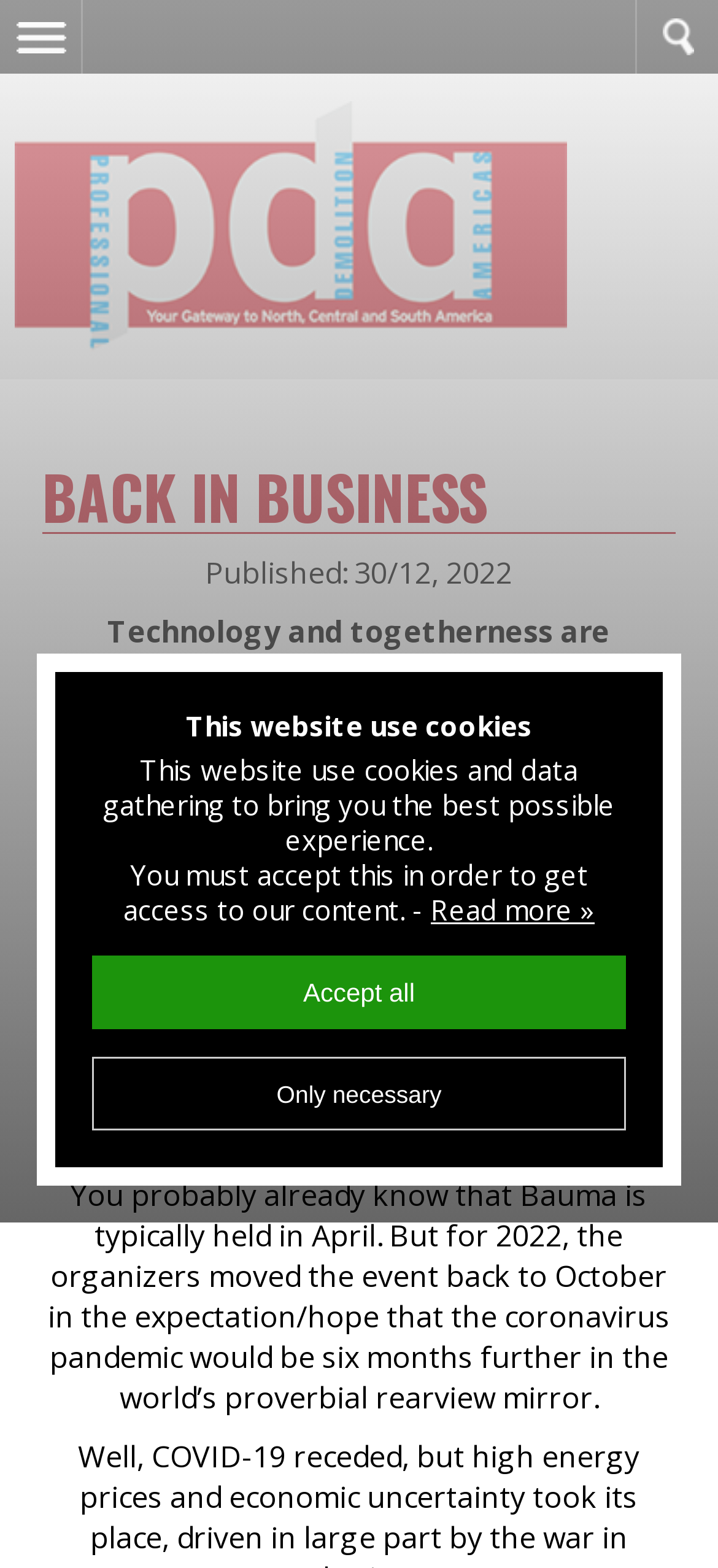Utilize the details in the image to thoroughly answer the following question: What is the location of the event Bauma?

I found the location of the event by reading the StaticText element with the content 'No one will ever mistake Munich, Germany, for Las Vegas, Nevada.' which is located in the main content area.